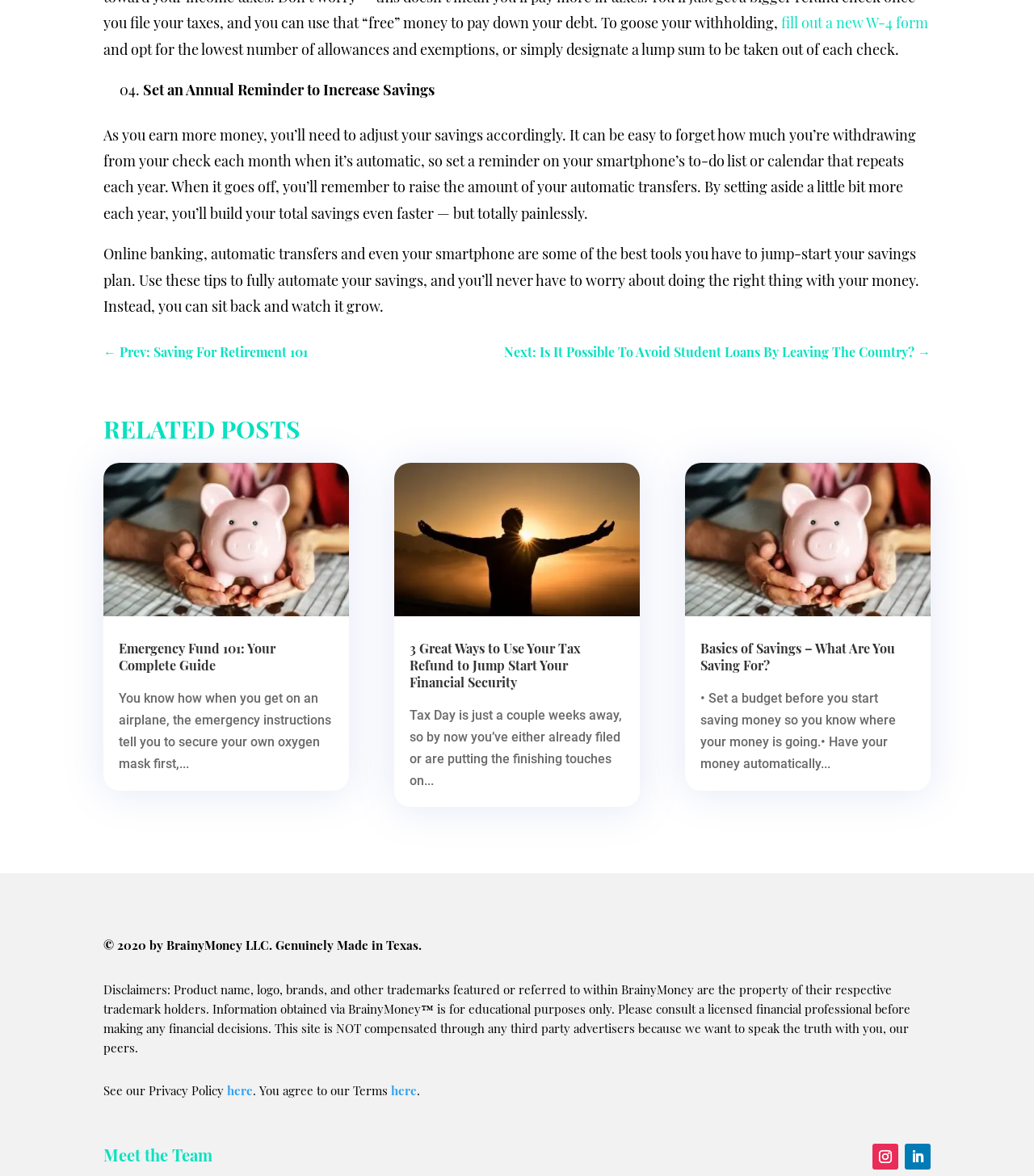What is the name of the company behind the webpage? Based on the image, give a response in one word or a short phrase.

BrainyMoney LLC